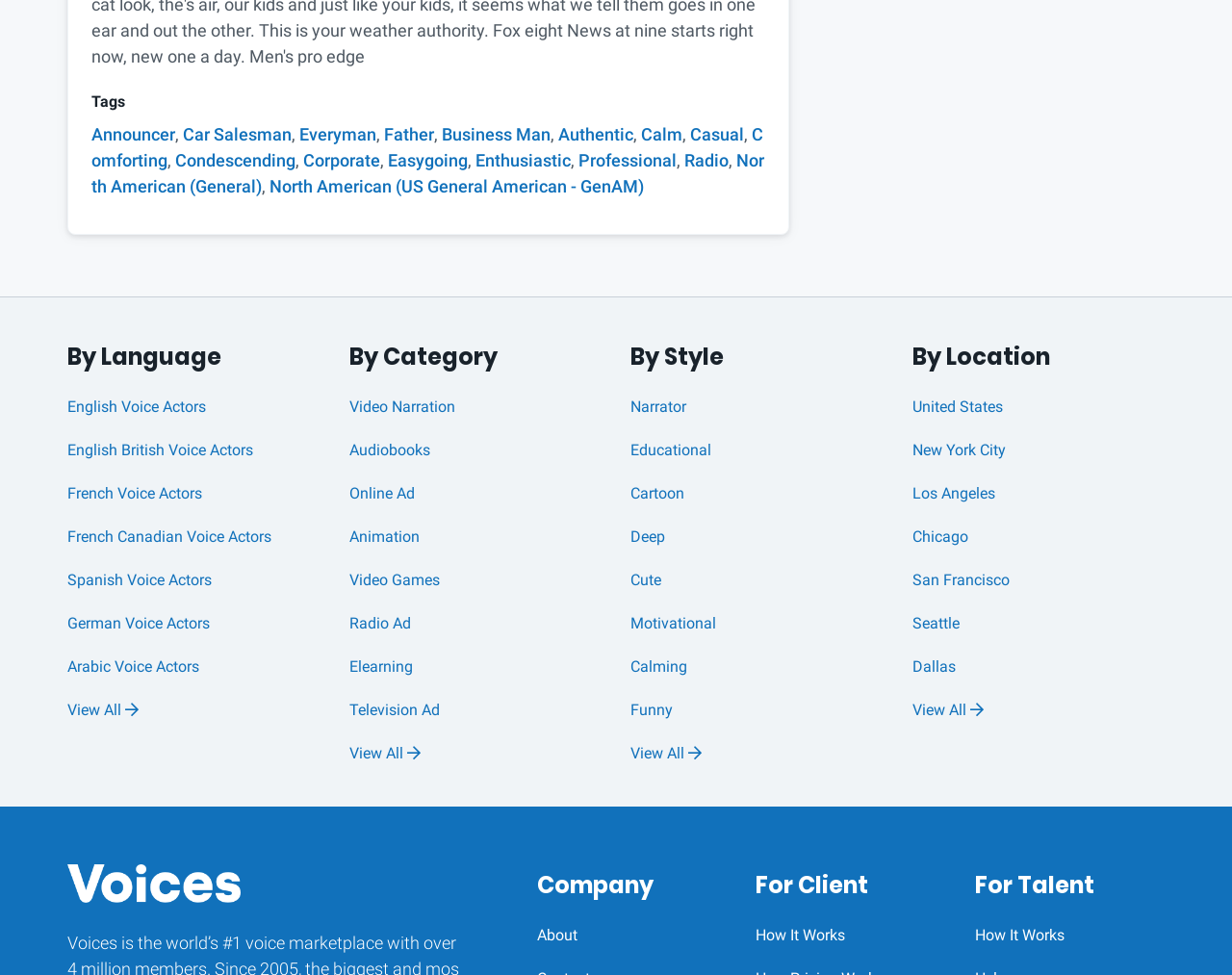Locate the bounding box coordinates of the region to be clicked to comply with the following instruction: "Browse voices". The coordinates must be four float numbers between 0 and 1, in the form [left, top, right, bottom].

[0.055, 0.894, 0.195, 0.916]